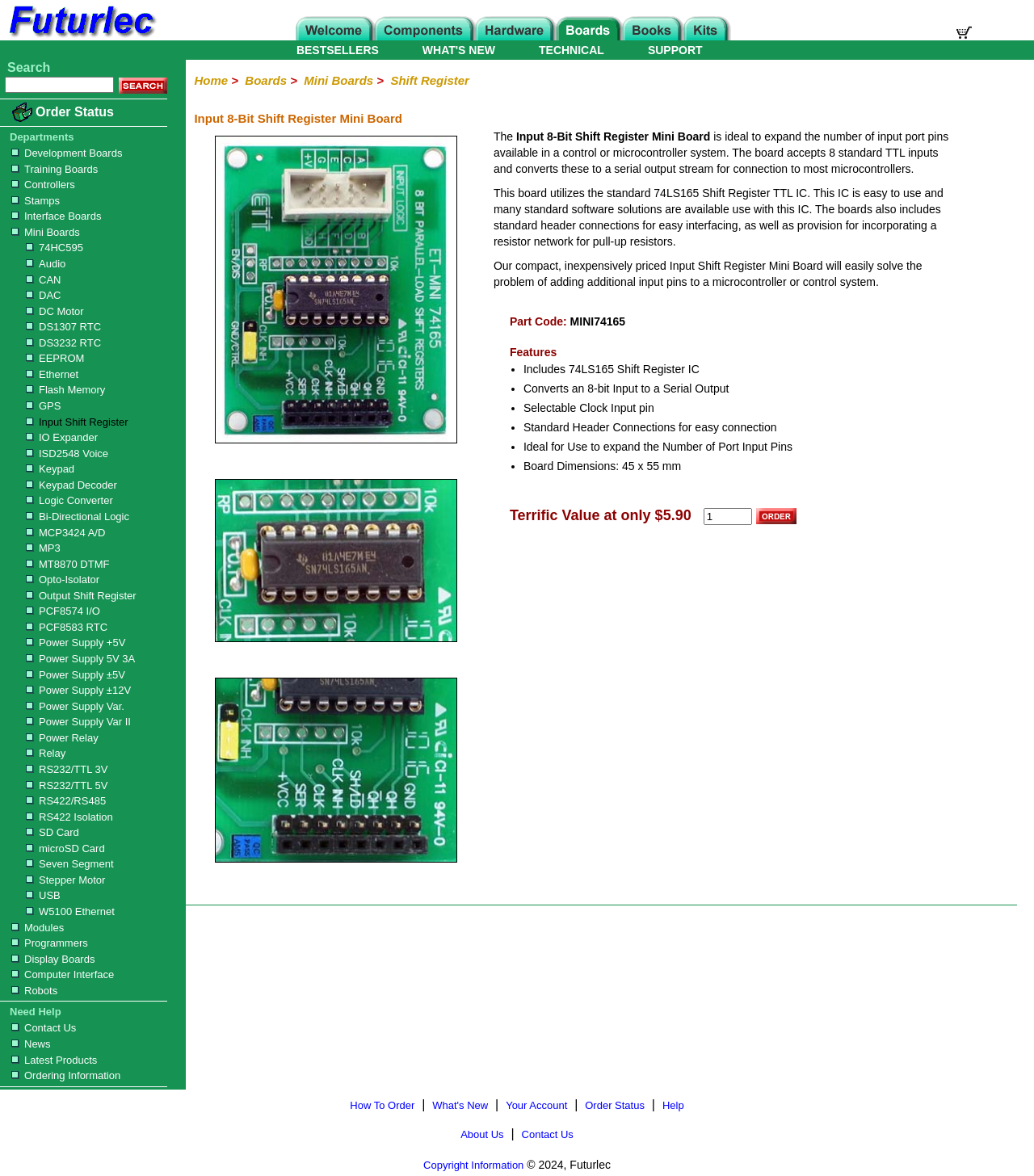How many links are there under 'Departments'?
Look at the screenshot and provide an in-depth answer.

I counted the number of links under the 'Departments' heading, which includes 13 links with titles such as 'Development Boards', 'Training Boards', 'Controllers', and others.